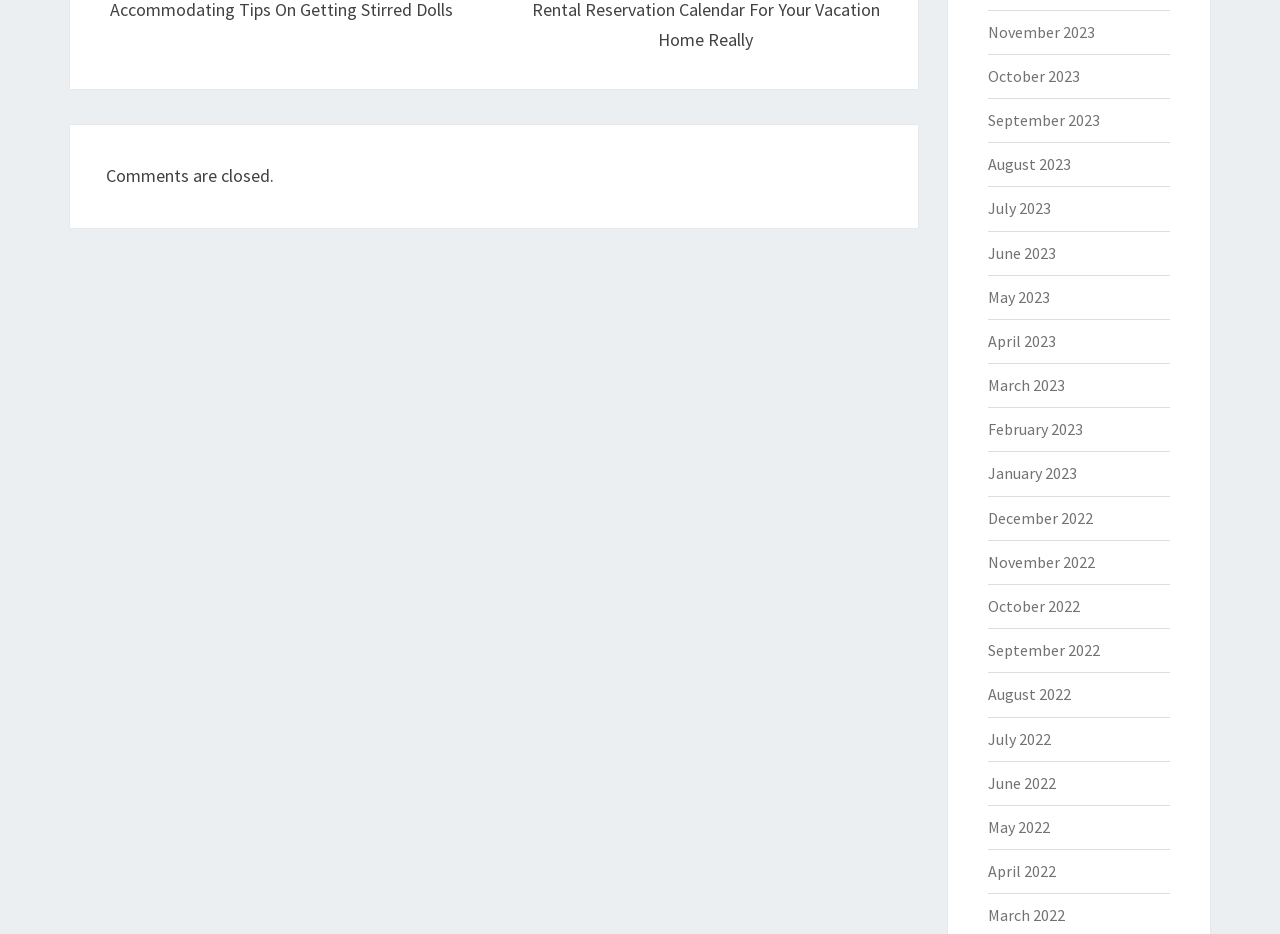Please identify the bounding box coordinates of the element's region that I should click in order to complete the following instruction: "View September 2023". The bounding box coordinates consist of four float numbers between 0 and 1, i.e., [left, top, right, bottom].

[0.771, 0.118, 0.859, 0.139]